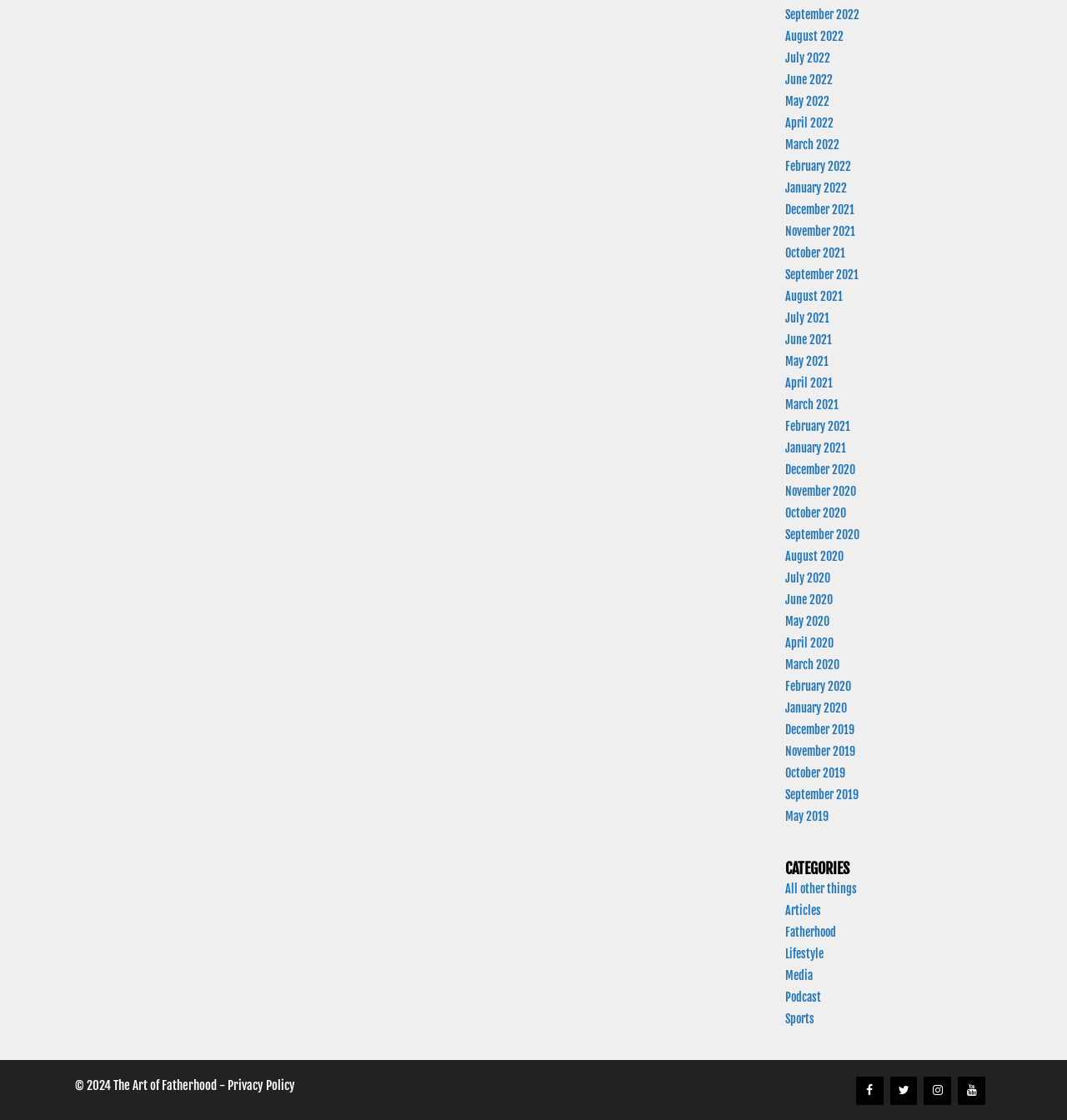How many social media links are there?
Please provide a comprehensive answer based on the information in the image.

I counted the number of social media links in the complementary element at the bottom of the webpage and found that there are 4 links: Facebook, Twitter, Instagram, and YouTube.